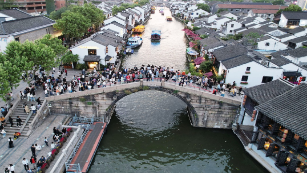What color are the tiles on the roofs of the houses?
Answer the question with a thorough and detailed explanation.

The caption describes the houses as having 'roofs adorned with dark tiles', which creates a contrast against the greenery of trees and blooming flowers, implying that the tiles are dark in color.